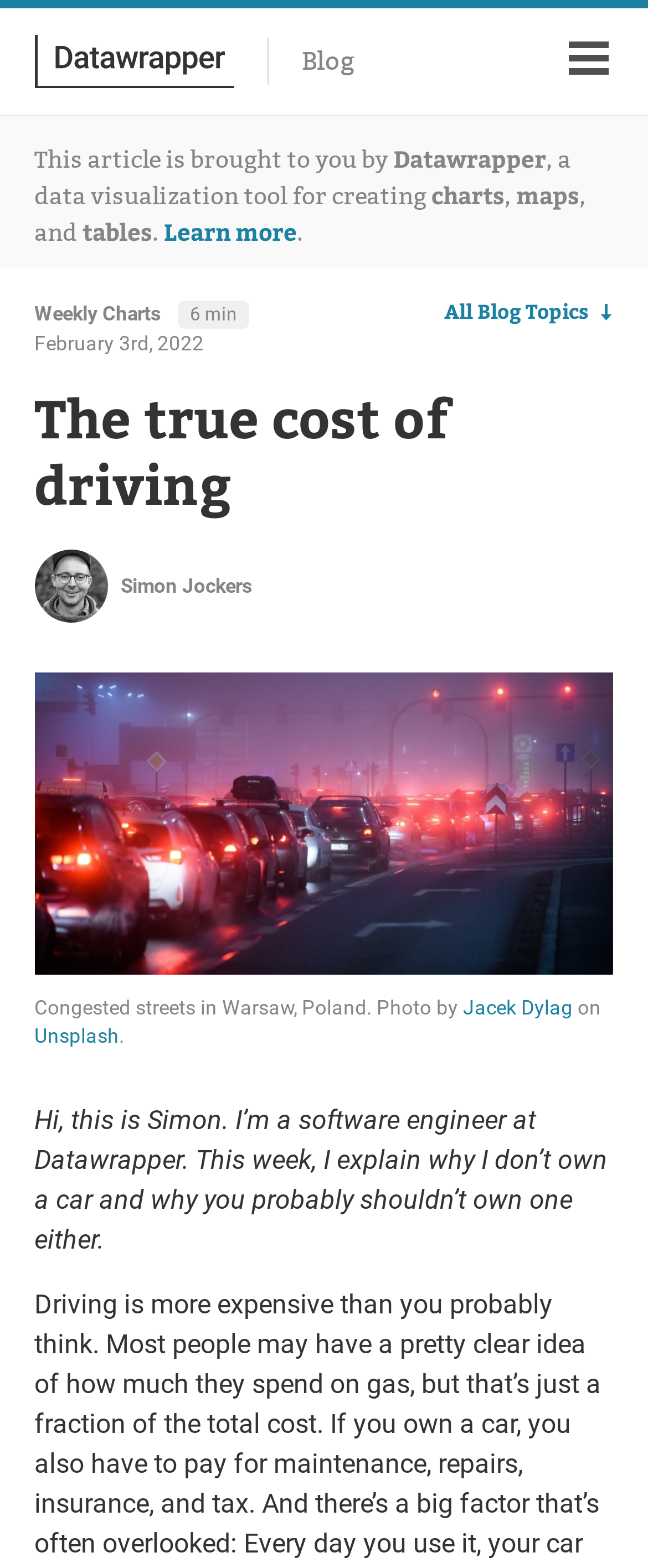Who is the author of the article?
Based on the image, respond with a single word or phrase.

Simon